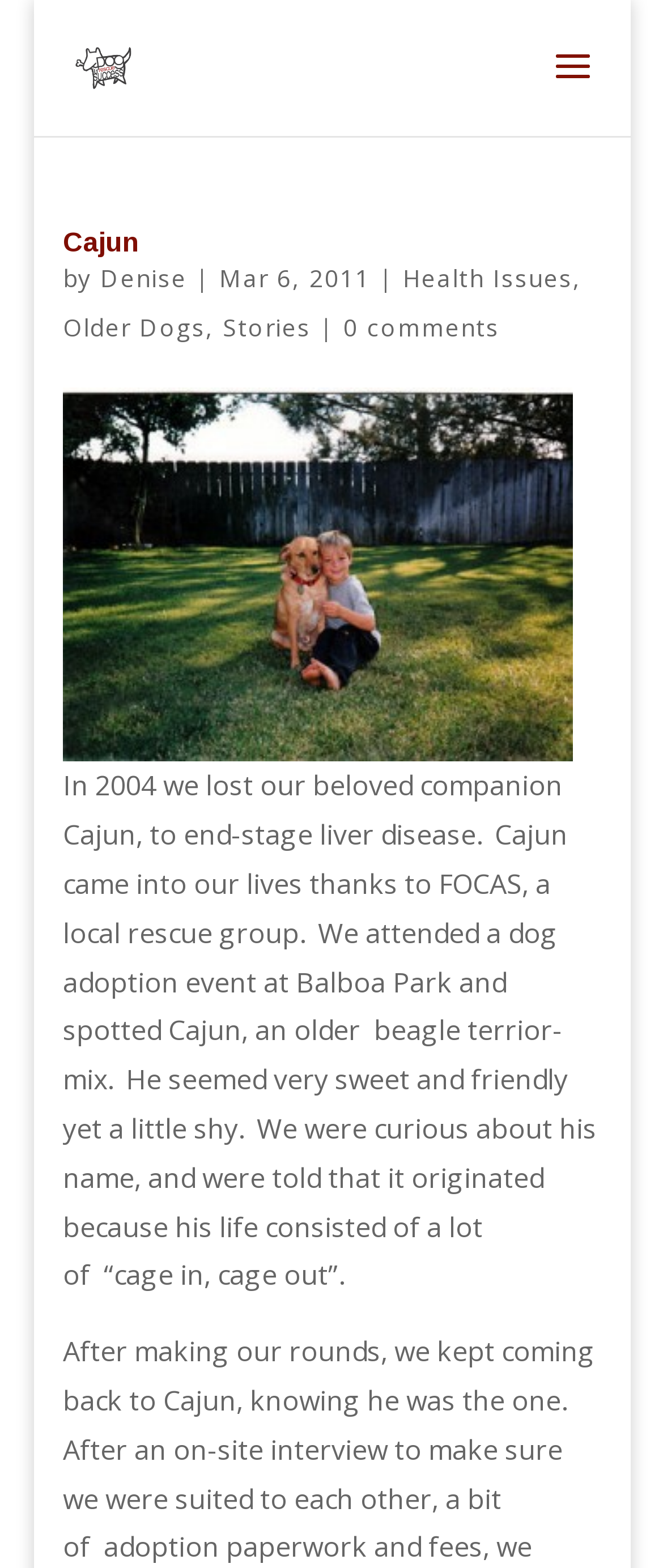Create a detailed narrative describing the layout and content of the webpage.

The webpage is about a dog rescue success story, specifically about a dog named Cajun. At the top, there is a logo or image of "Dog Rescue Success" with a link to the same name. Below the logo, there is a heading with the name "Cajun" in a prominent position, accompanied by a link to the name. To the right of the name, there is a phrase "by Denise" with a link to the name "Denise". 

Further to the right, there is a date "Mar 6, 2011" and a link to "Health Issues". Below the heading, there are three links in a row: "Older Dogs", "Stories", and "0 comments" with a separator in between each link. 

Below these links, there is a large image of Cajun, taking up most of the width of the page. Above the image, there is a block of text that tells the story of Cajun, a beagle terrier-mix who was adopted from a local rescue group. The text describes how Cajun was adopted, his personality, and his life before being adopted.